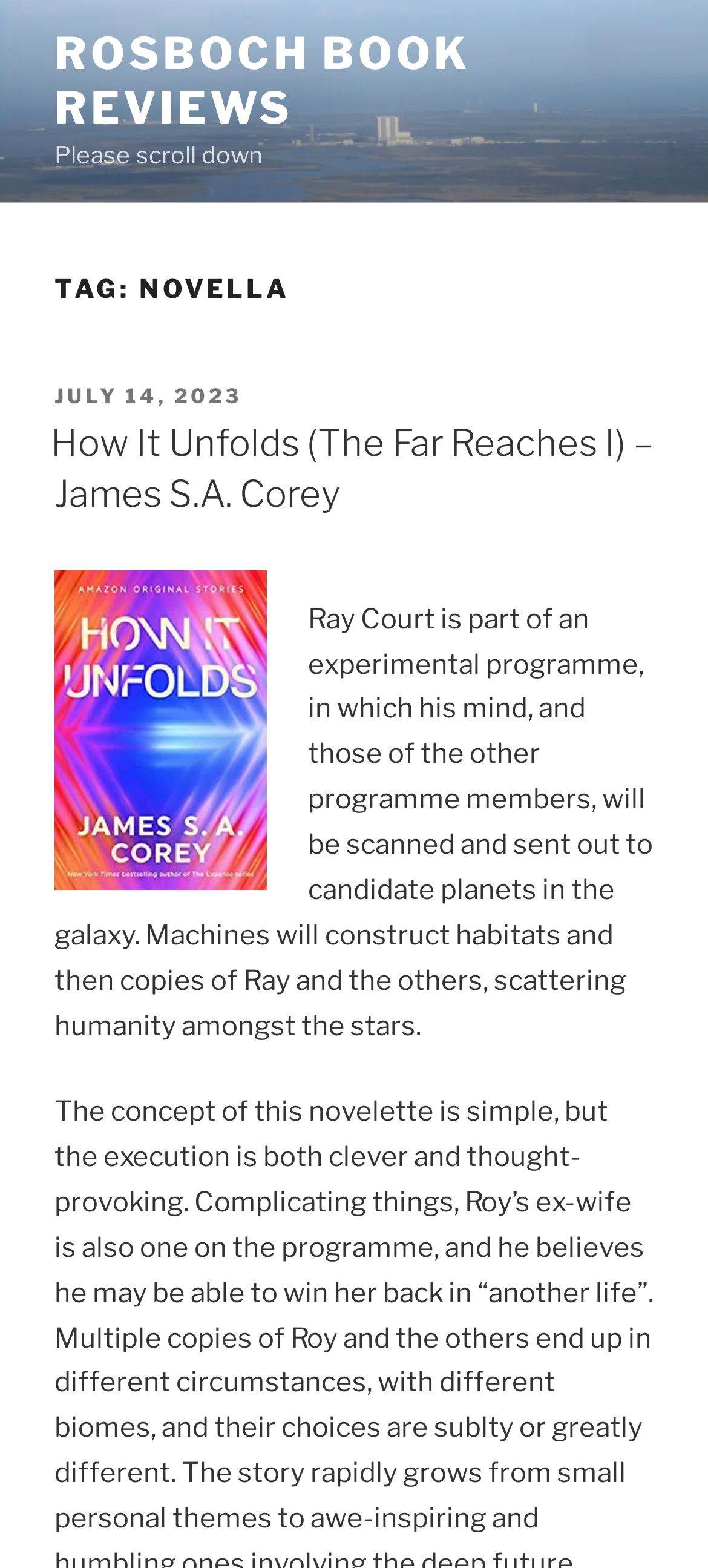Given the element description, predict the bounding box coordinates in the format (top-left x, top-left y, bottom-right x, bottom-right y), using floating point numbers between 0 and 1: Rosboch Book Reviews

[0.077, 0.017, 0.664, 0.086]